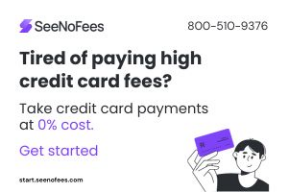What is the proposed benefit of using the service?
Please provide a single word or phrase in response based on the screenshot.

0% credit card fees